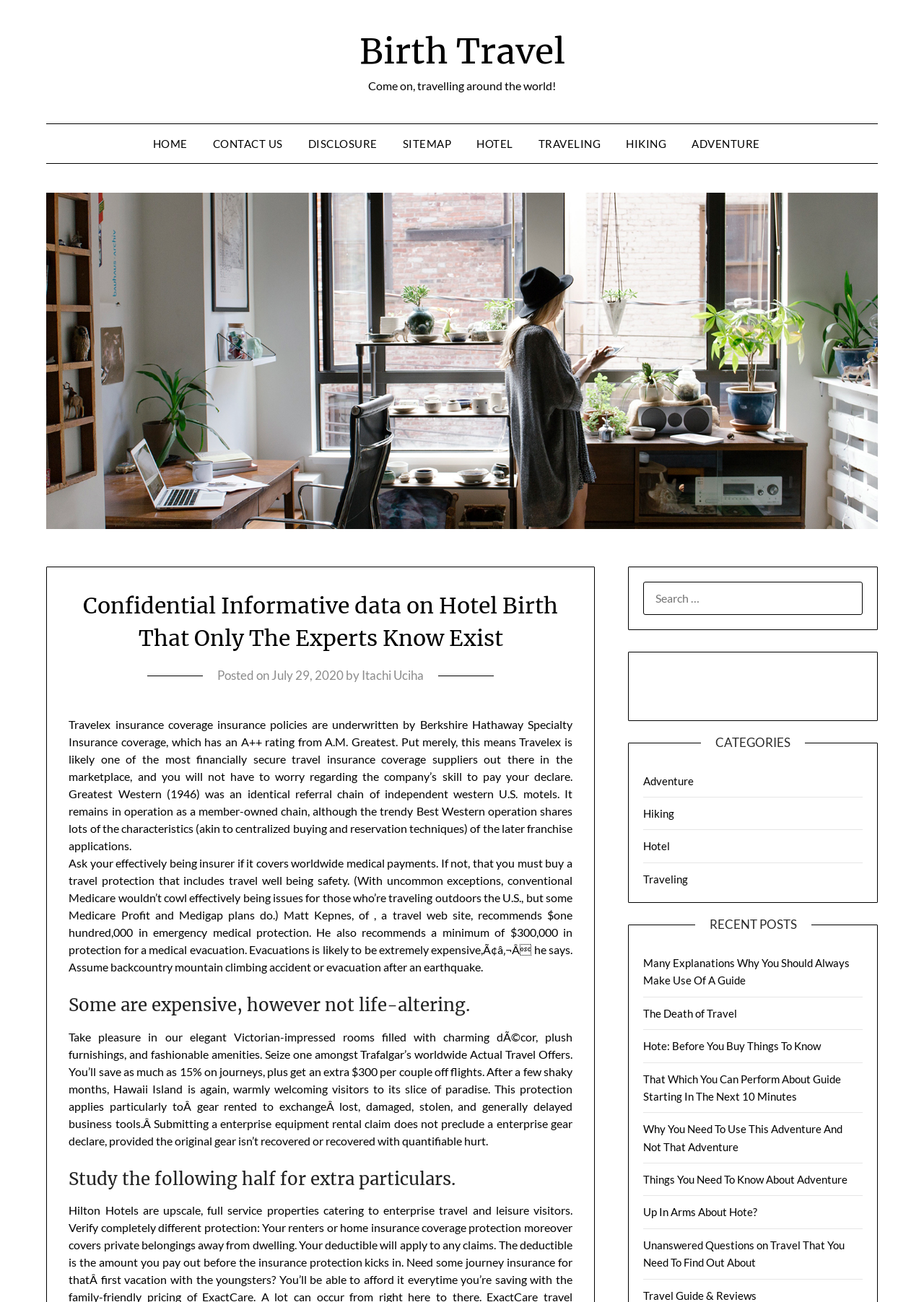Provide a short answer to the following question with just one word or phrase: How much emergency medical protection is recommended?

$100,000